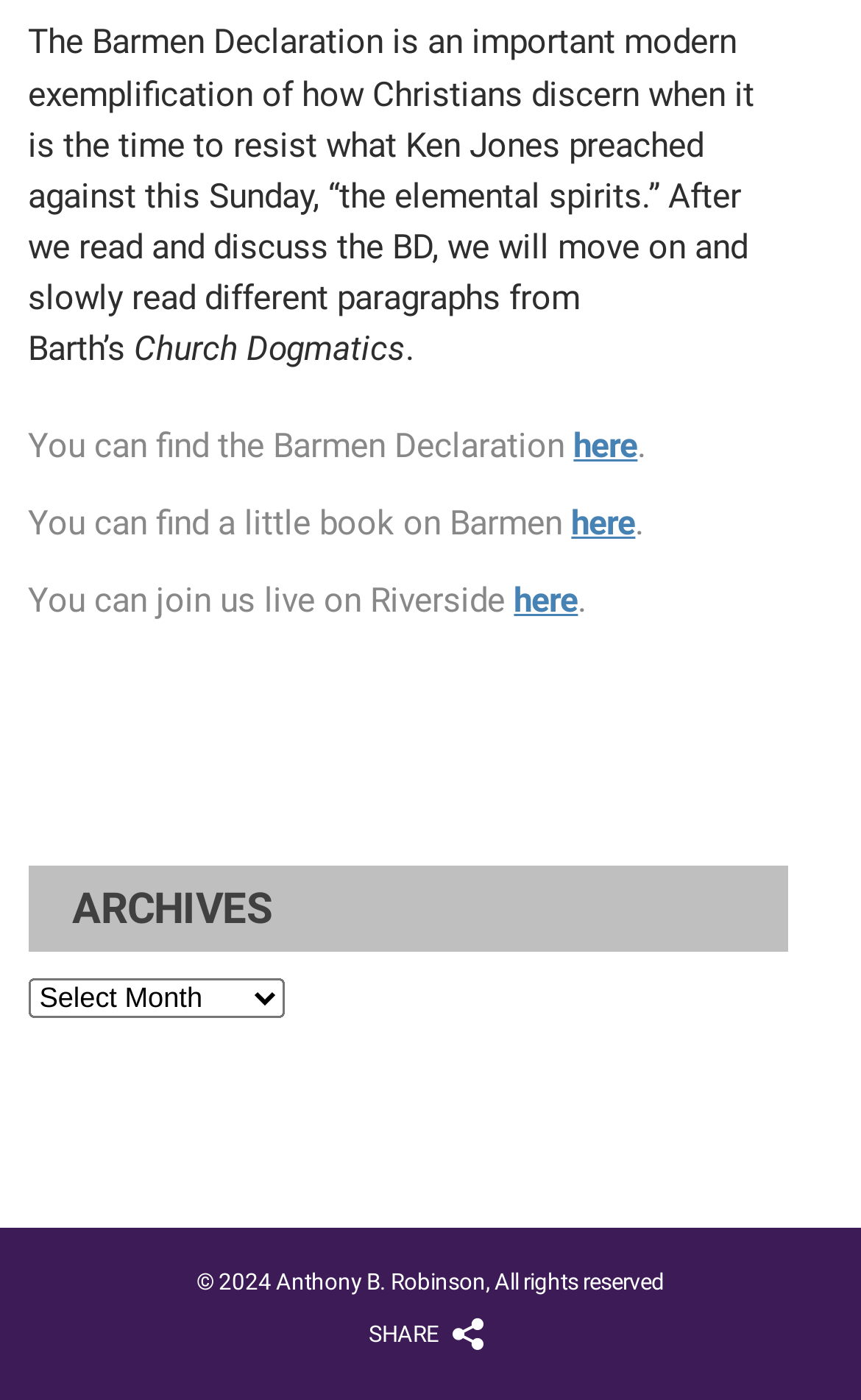What is the year of copyright?
Answer the question with as much detail as possible.

The year of copyright is 2024, which is found in the static text element with bounding box coordinates [0.228, 0.905, 0.772, 0.926]